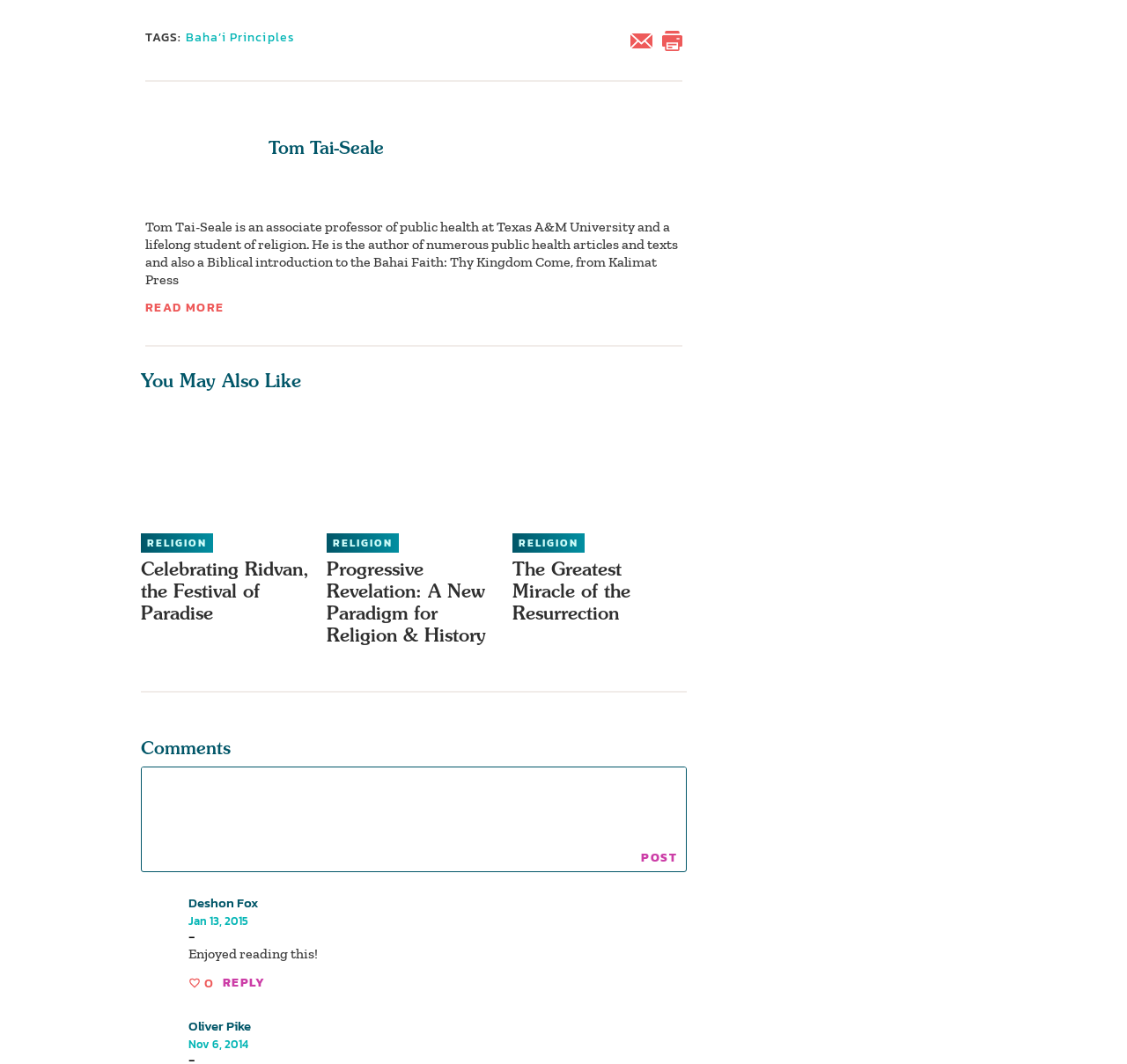Please reply to the following question with a single word or a short phrase:
How many related articles are shown?

3